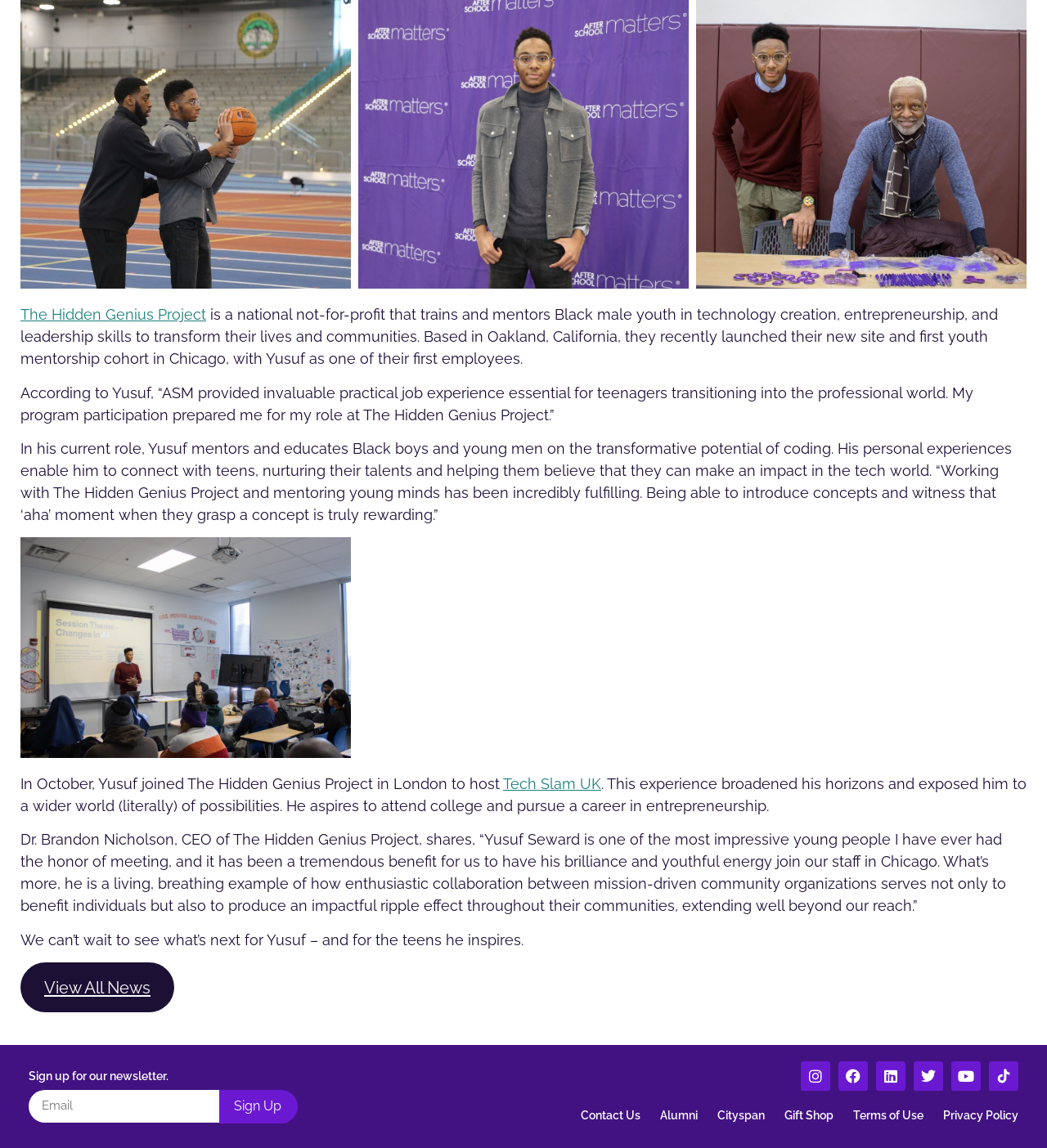What social media platforms are linked on the webpage?
Answer the question in a detailed and comprehensive manner.

The webpage contains links to various social media platforms, including Instagram, Facebook, Linkedin, Twitter, and Youtube, which are represented by their respective icons and labels.